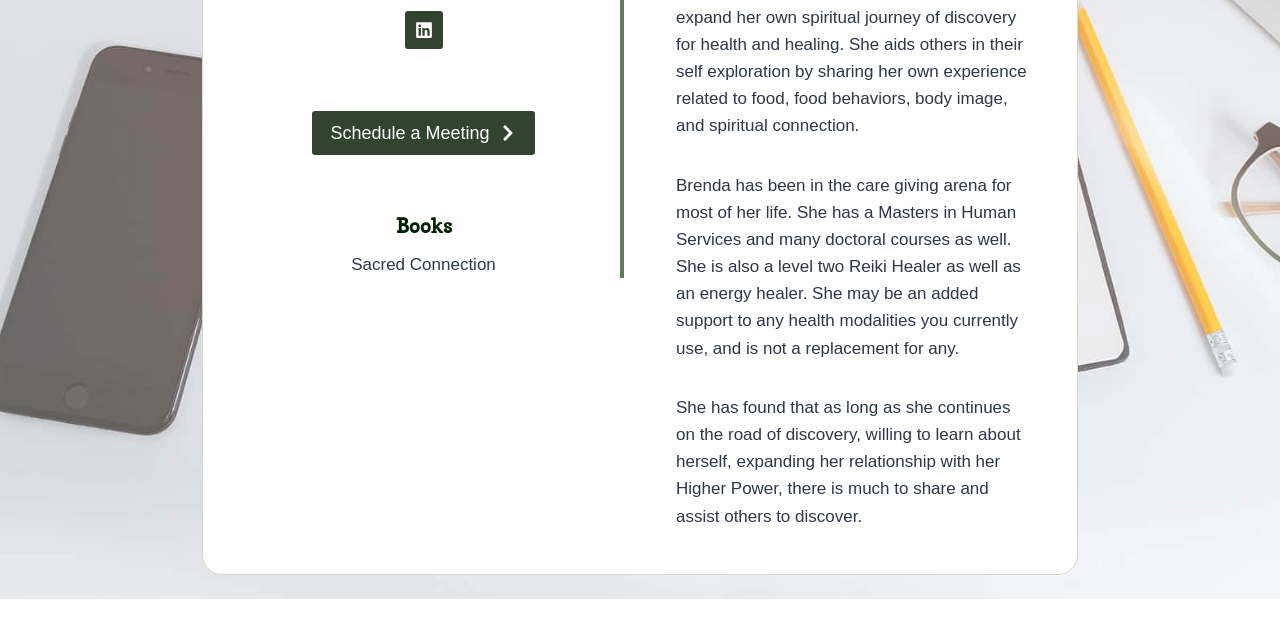Locate the bounding box of the UI element described in the following text: "Schedule a Meeting".

[0.244, 0.174, 0.418, 0.242]